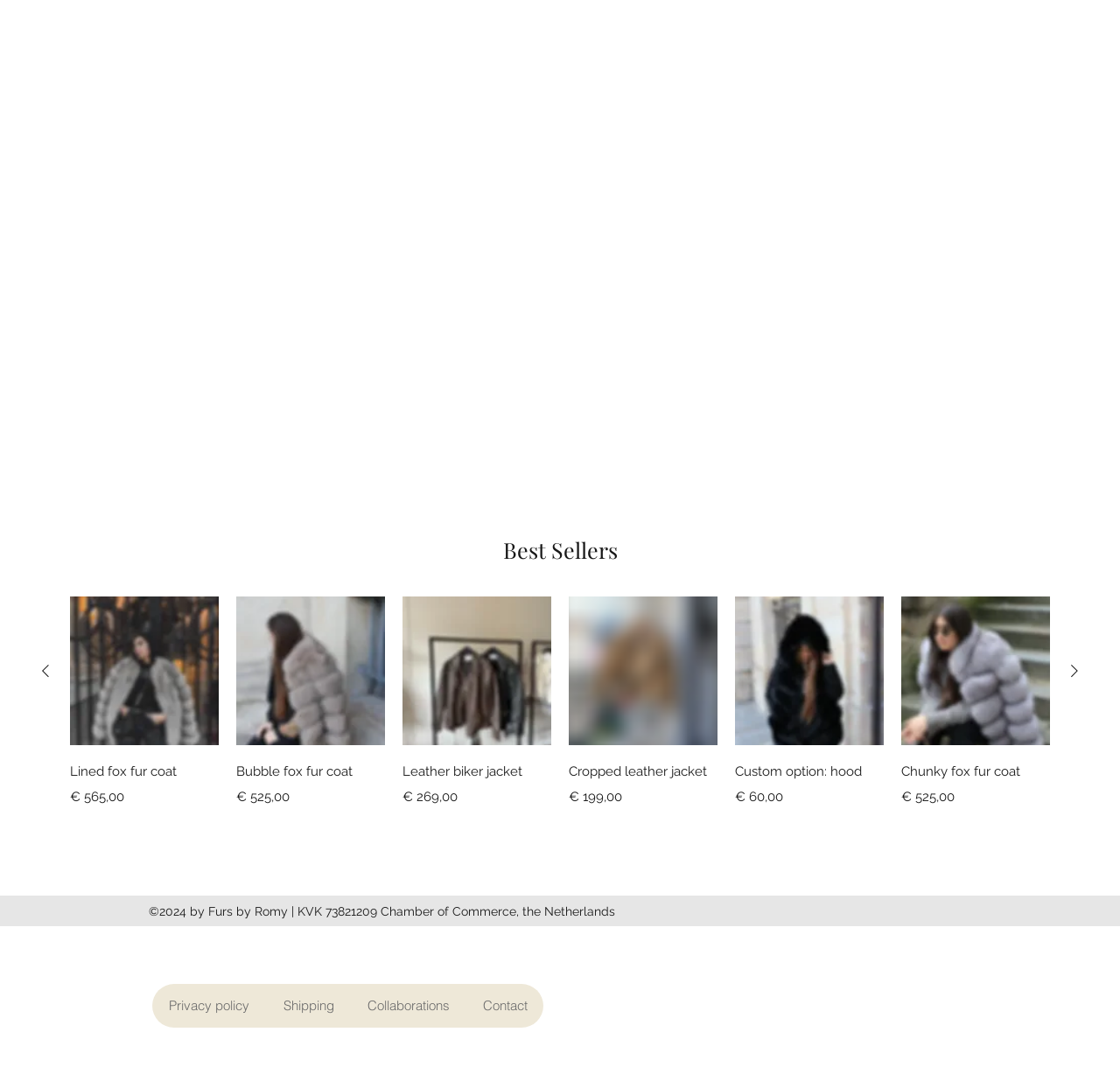Please find the bounding box coordinates in the format (top-left x, top-left y, bottom-right x, bottom-right y) for the given element description. Ensure the coordinates are floating point numbers between 0 and 1. Description: aria-label="Reddit" title="Reddit"

None